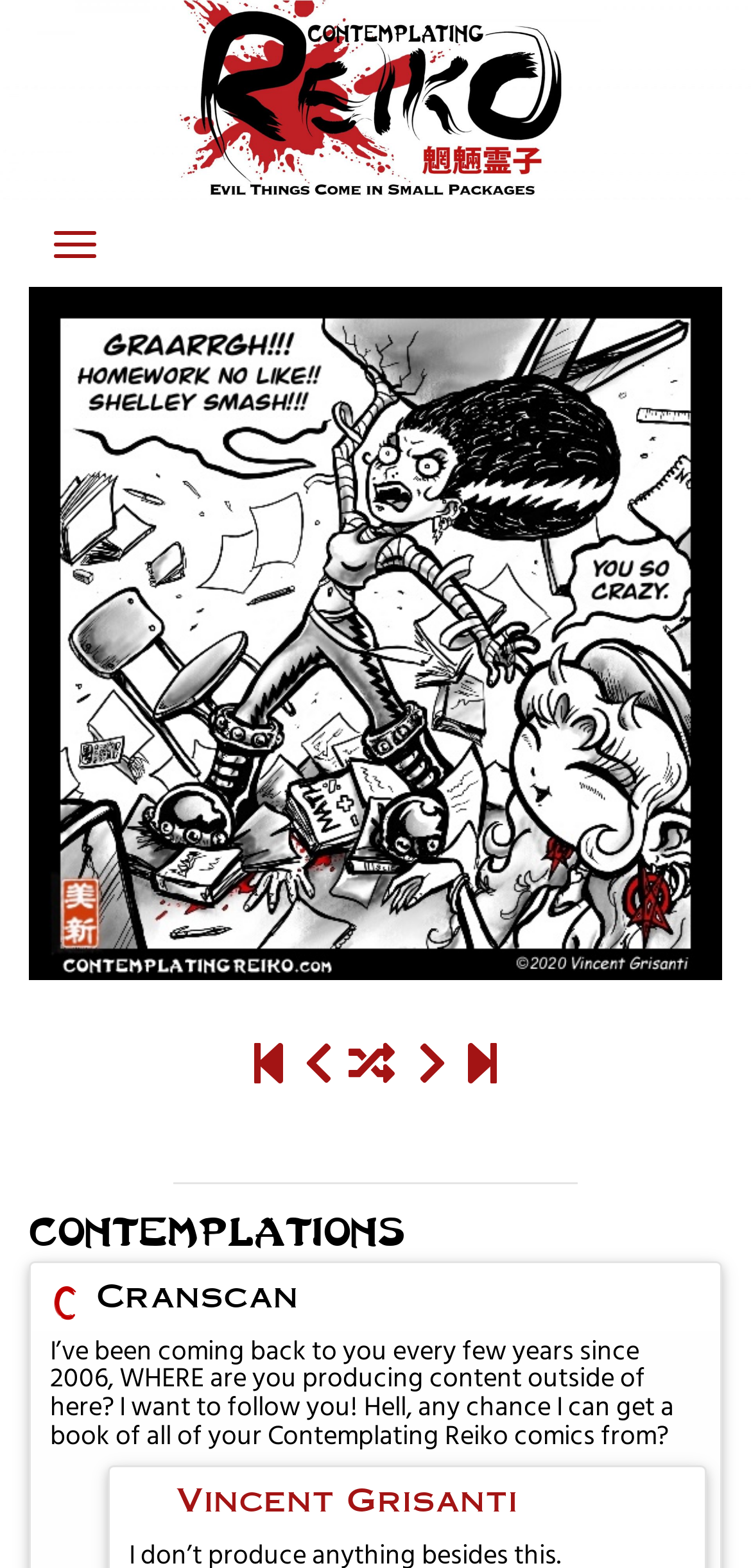Please answer the following question using a single word or phrase: 
What is the topic of the first comment?

Contemplating Reiko comics